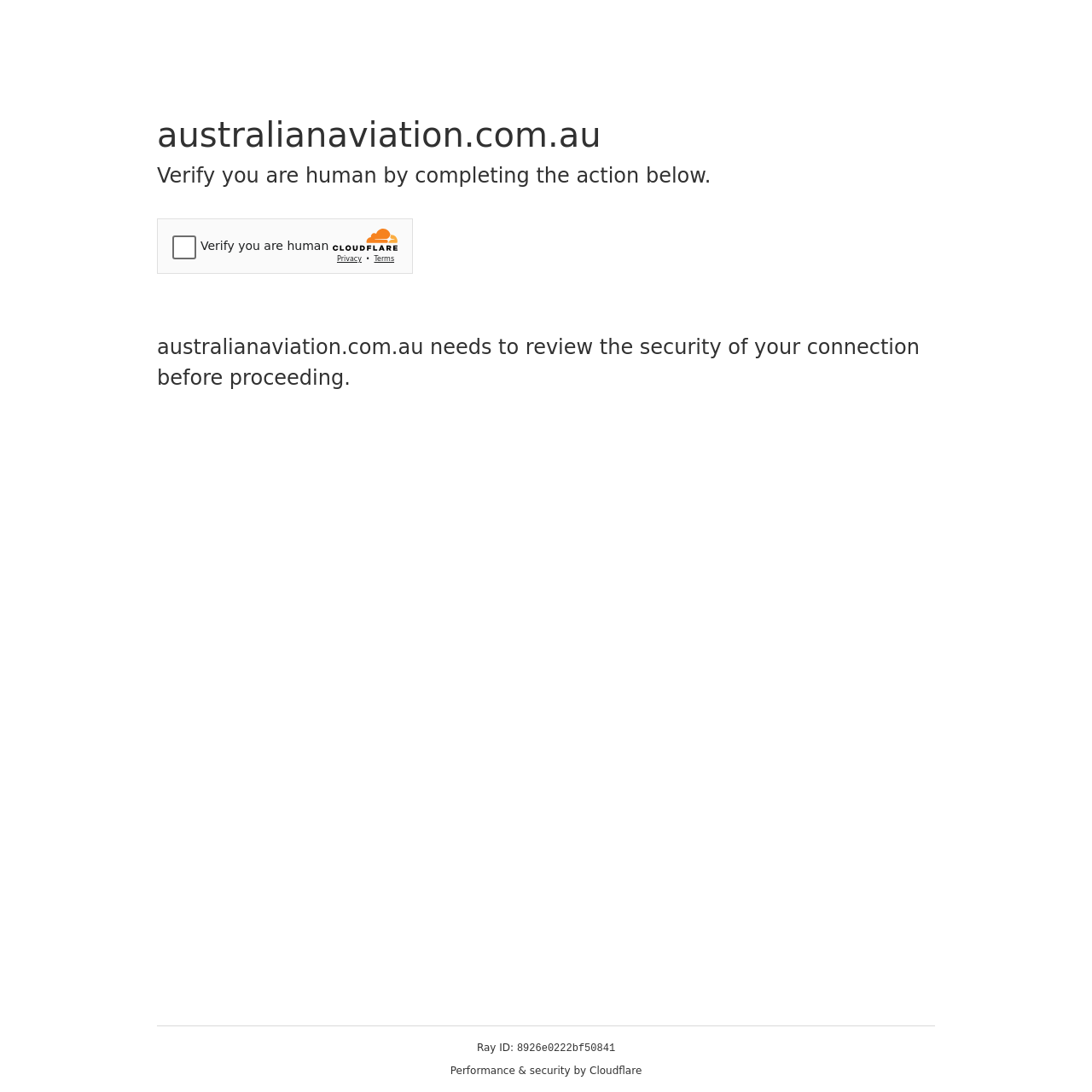Use a single word or phrase to answer the following:
What is the Ray ID?

8926e0222bf50841